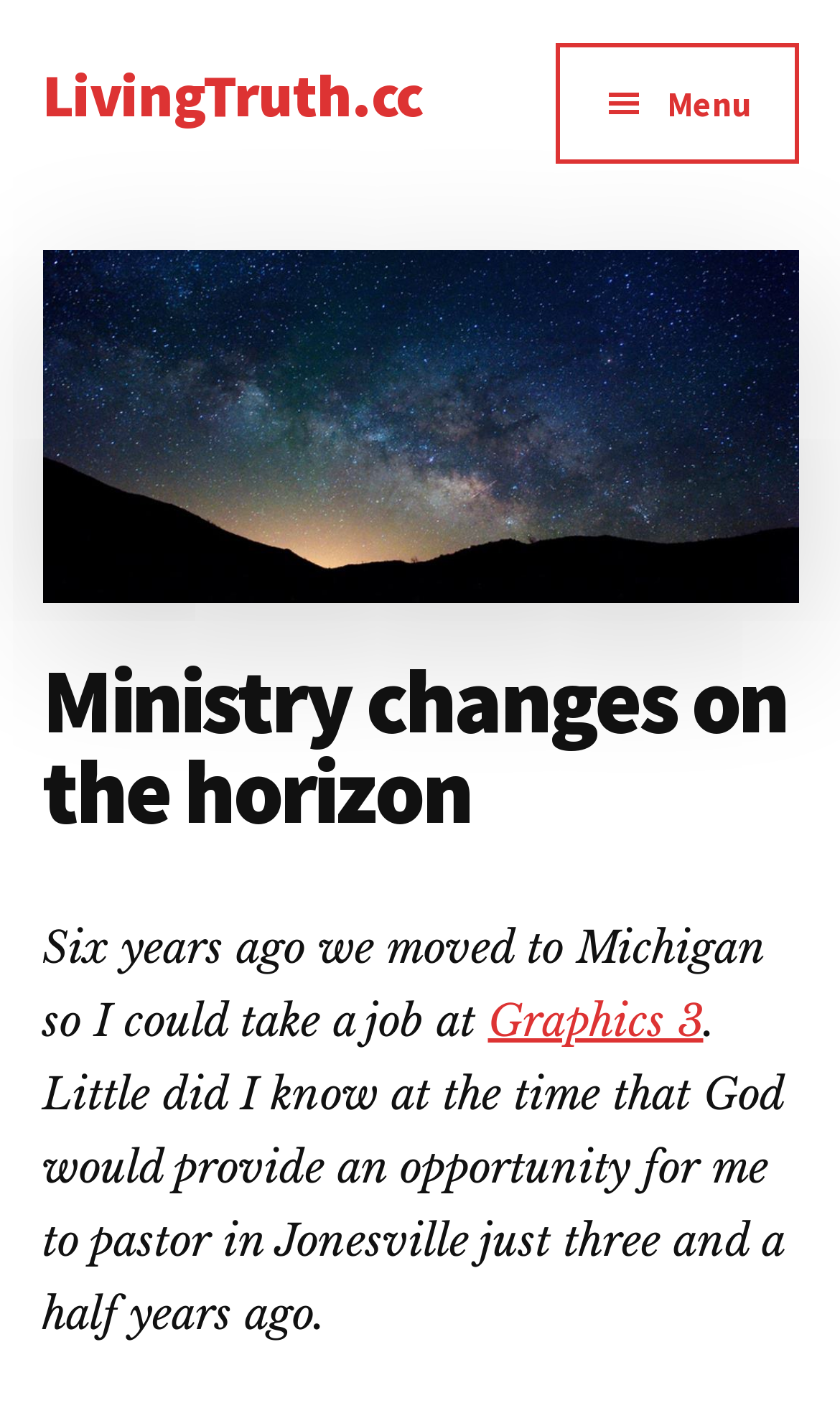Identify the bounding box for the described UI element. Provide the coordinates in (top-left x, top-left y, bottom-right x, bottom-right y) format with values ranging from 0 to 1: LivingTruth.cc

[0.05, 0.04, 0.502, 0.095]